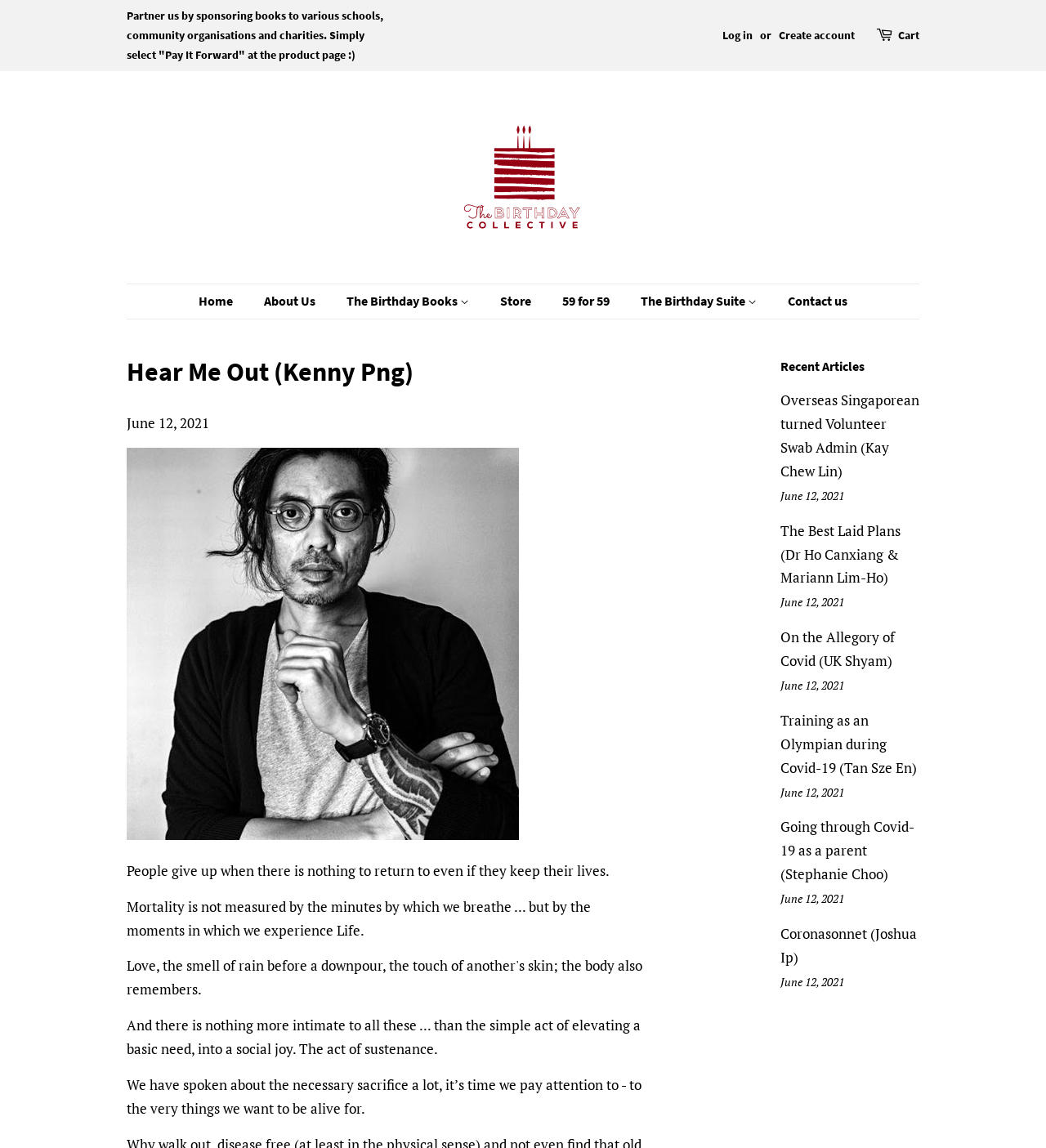How many articles are listed under 'Recent Articles'?
Based on the screenshot, provide your answer in one word or phrase.

8